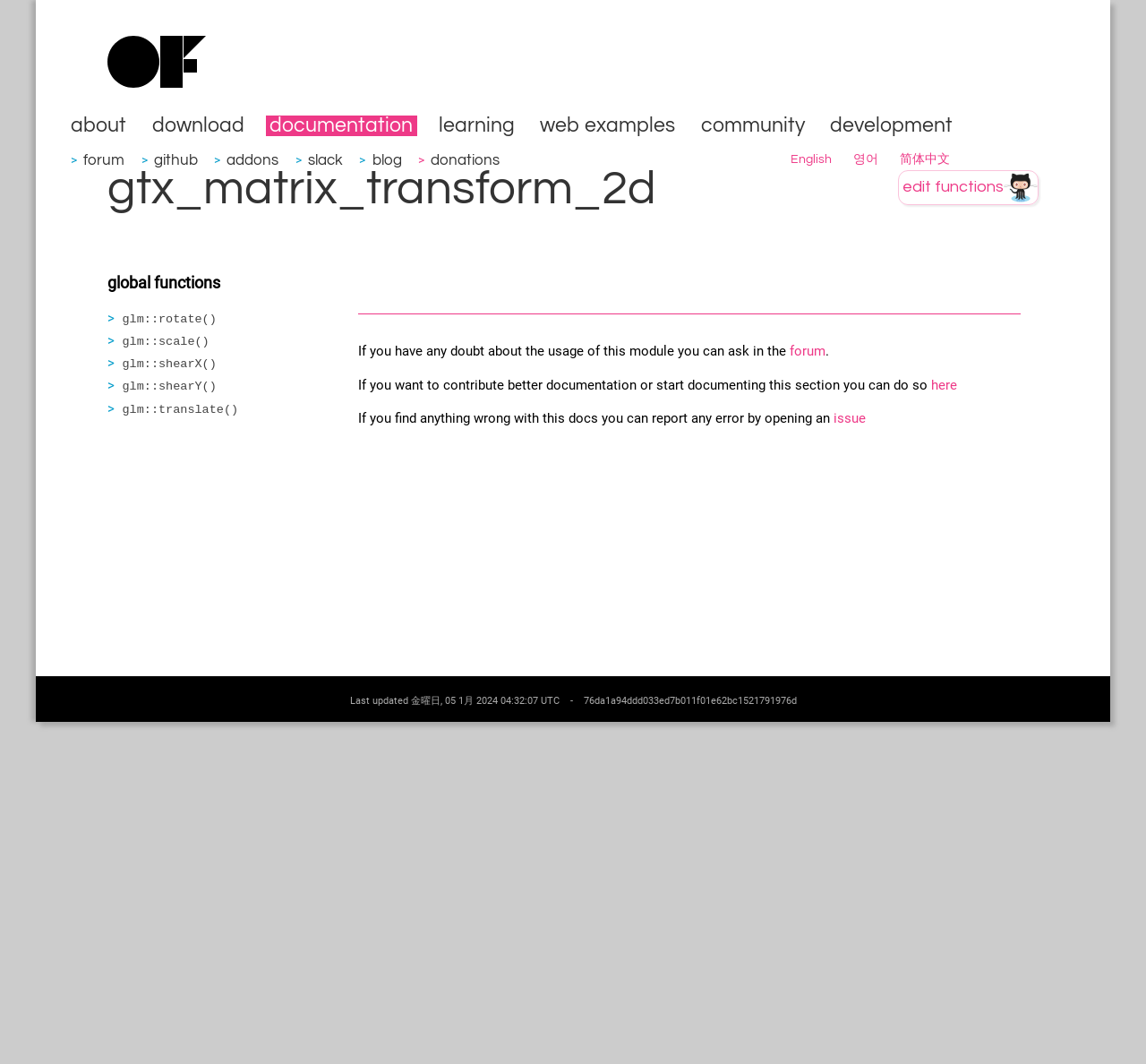What is the last updated date of the webpage?
From the screenshot, supply a one-word or short-phrase answer.

Friday, 05 January 2024